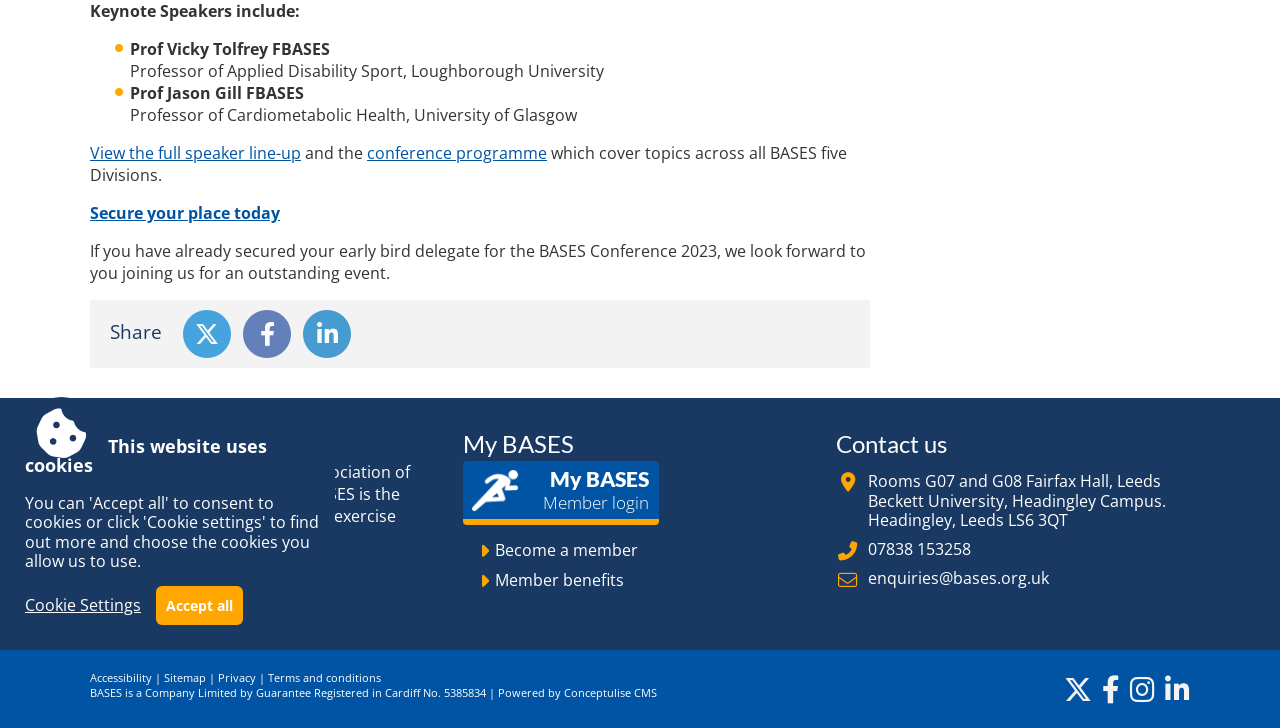Extract the bounding box coordinates for the described element: "Powered by Conceptulise CMS". The coordinates should be represented as four float numbers between 0 and 1: [left, top, right, bottom].

[0.389, 0.941, 0.513, 0.961]